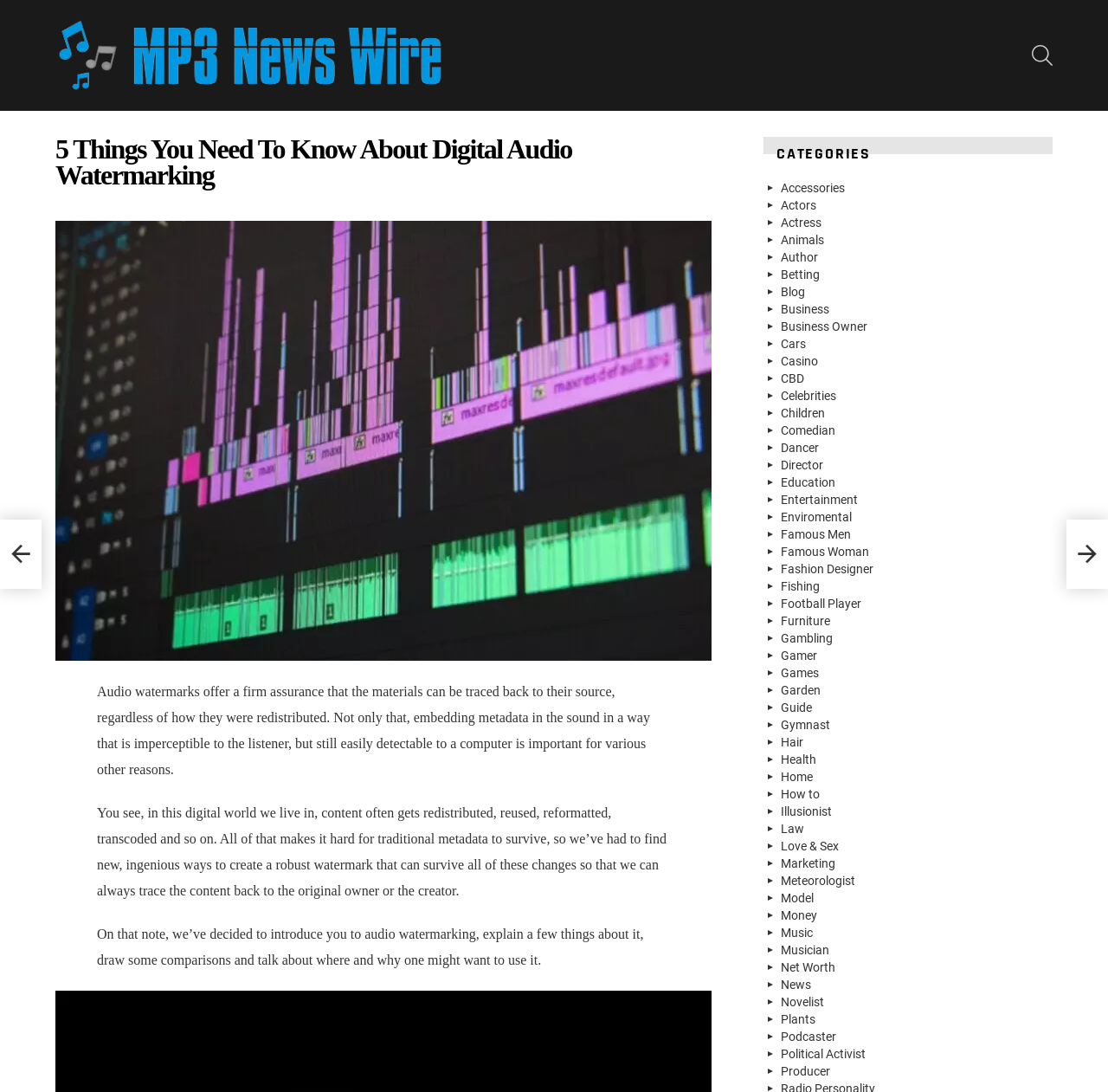Provide the bounding box coordinates for the UI element described in this sentence: "Love & Sex". The coordinates should be four float values between 0 and 1, i.e., [left, top, right, bottom].

[0.689, 0.767, 0.95, 0.783]